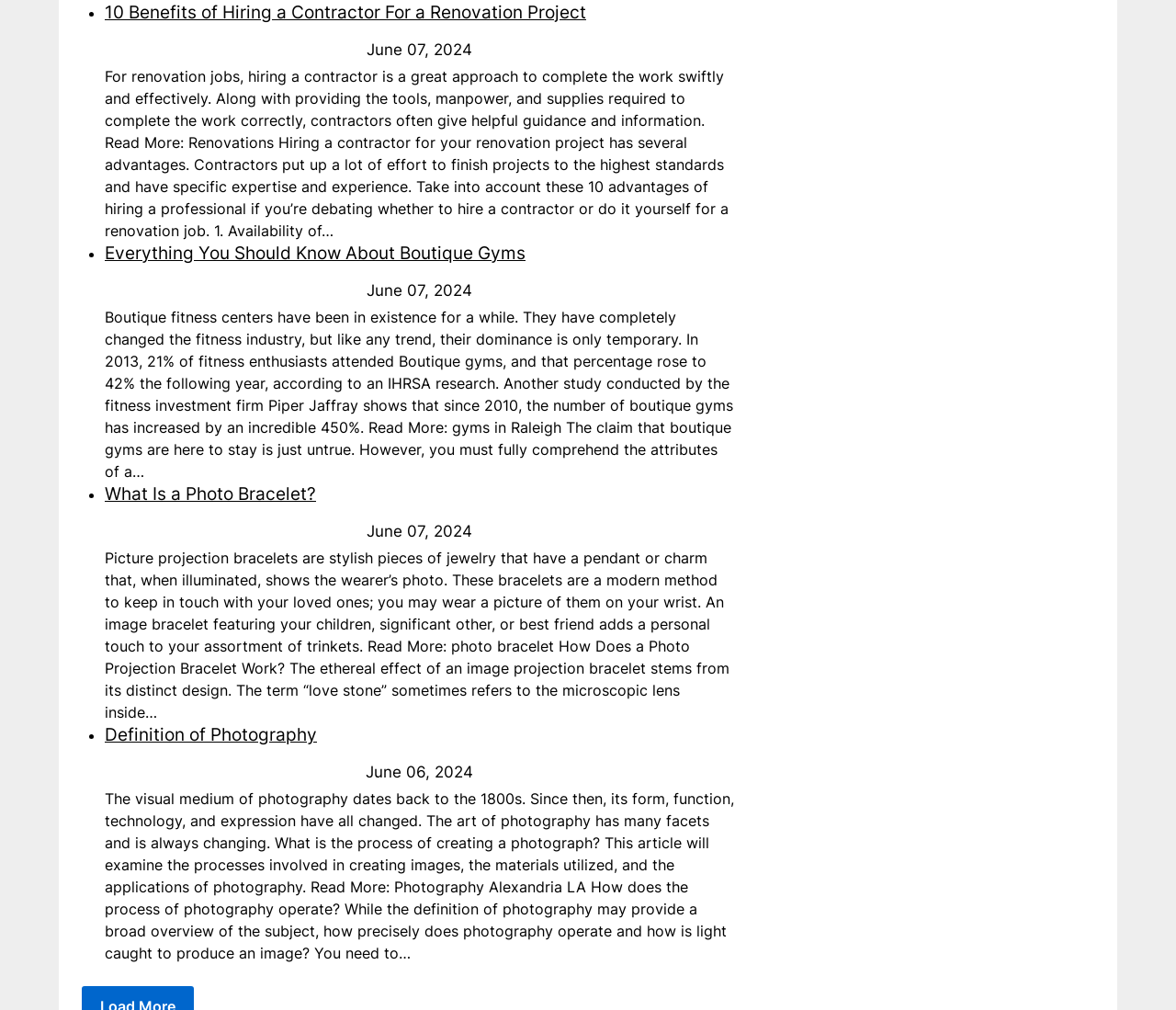Please find the bounding box coordinates (top-left x, top-left y, bottom-right x, bottom-right y) in the screenshot for the UI element described as follows: Definition of Photography

[0.089, 0.717, 0.27, 0.738]